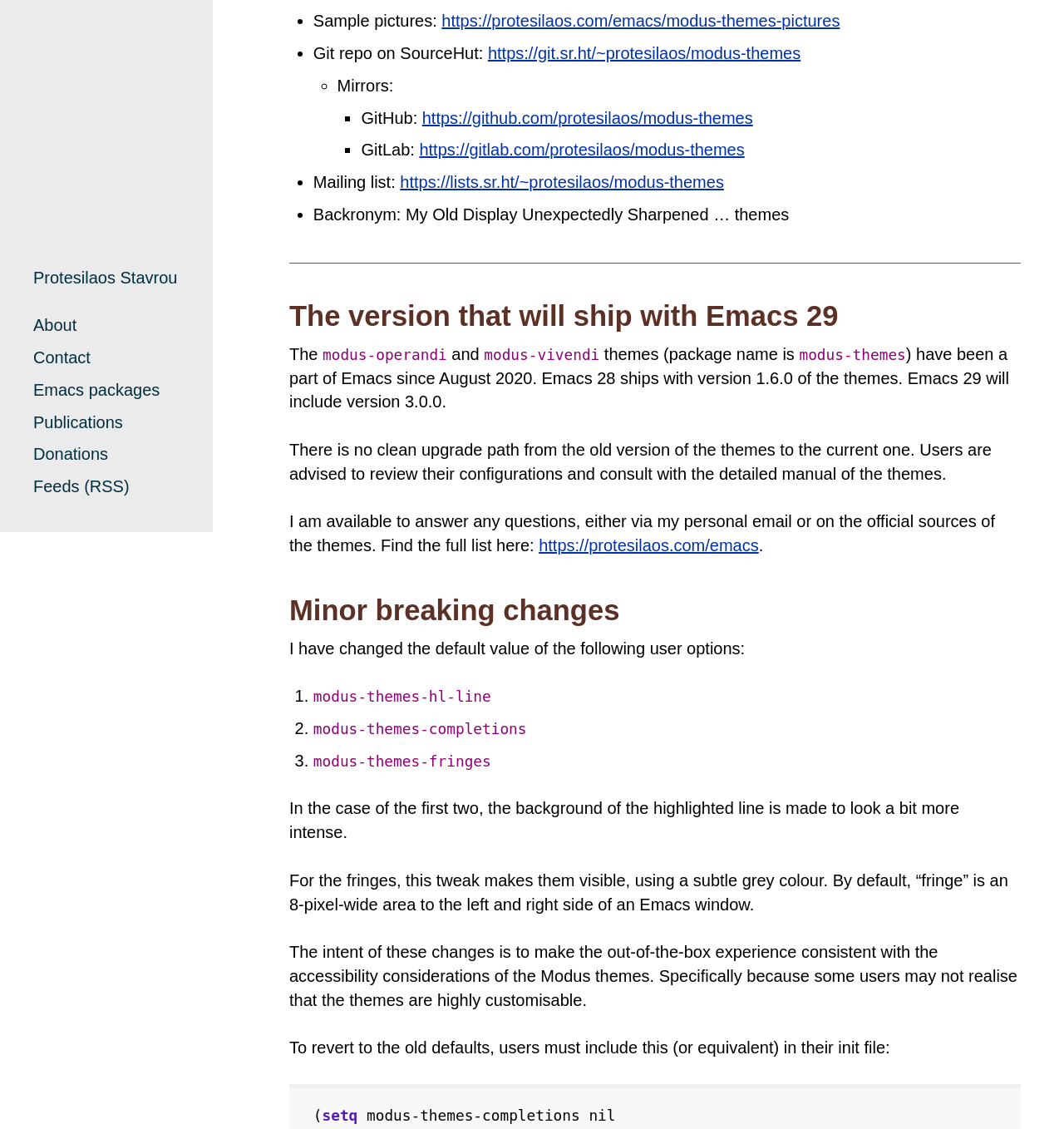Identify the bounding box coordinates for the UI element mentioned here: "Protesilaos Stavrou". Provide the coordinates as four float values between 0 and 1, i.e., [left, top, right, bottom].

[0.031, 0.238, 0.167, 0.254]